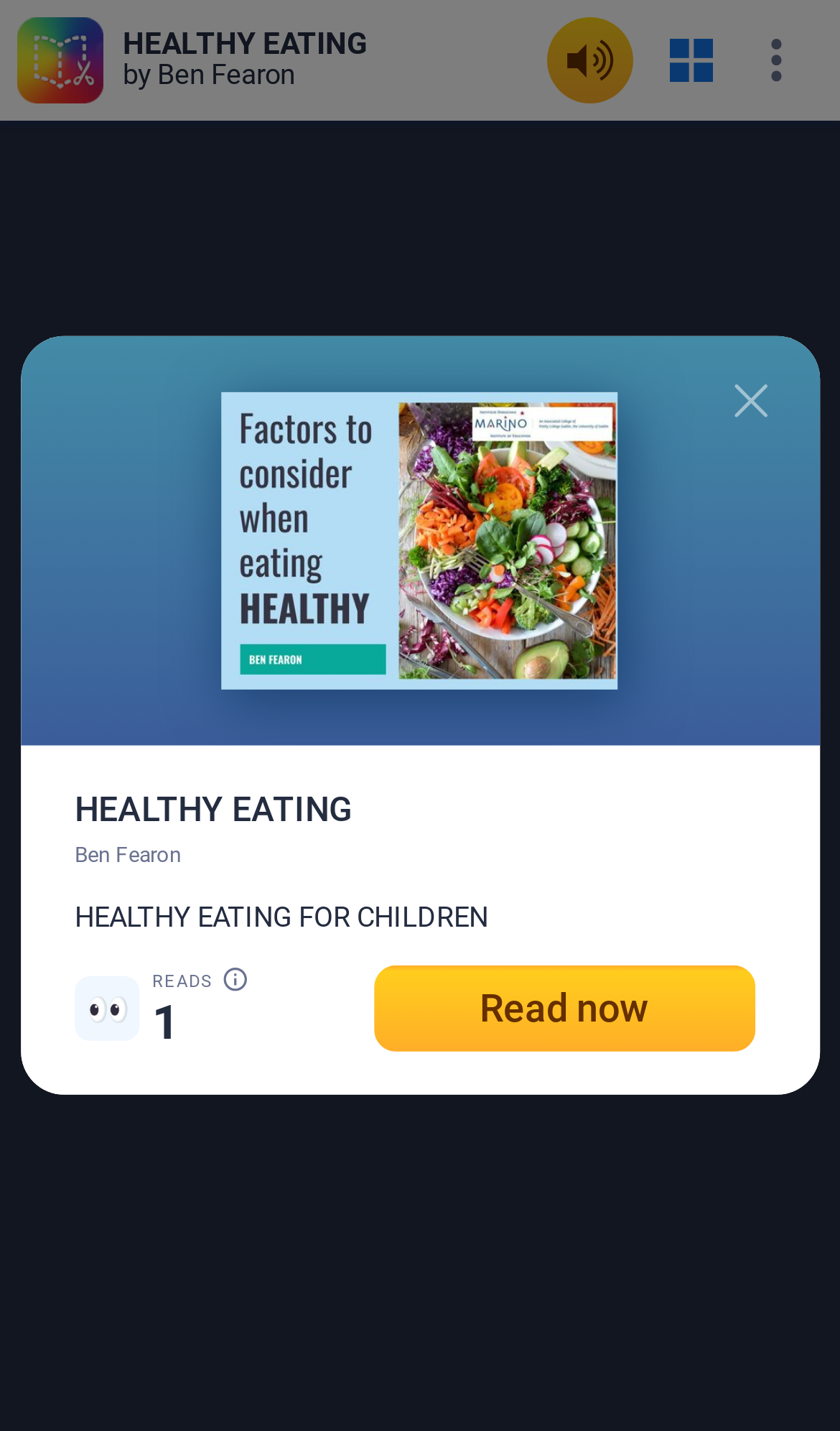Given the element description, predict the bounding box coordinates in the format (top-left x, top-left y, bottom-right x, bottom-right y), using floating point numbers between 0 and 1: parent_node: HEALTHY EATING

[0.847, 0.253, 0.939, 0.307]